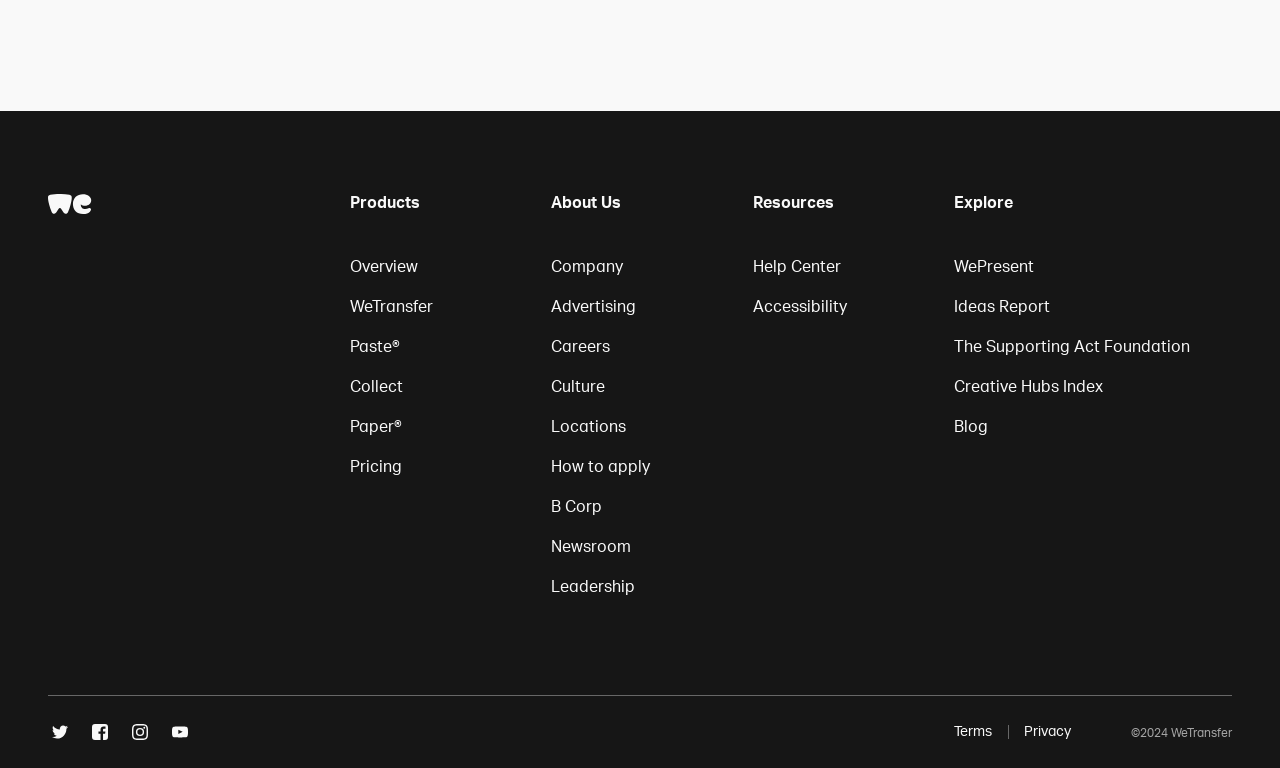What is the copyright year?
Look at the image and answer the question using a single word or phrase.

2024